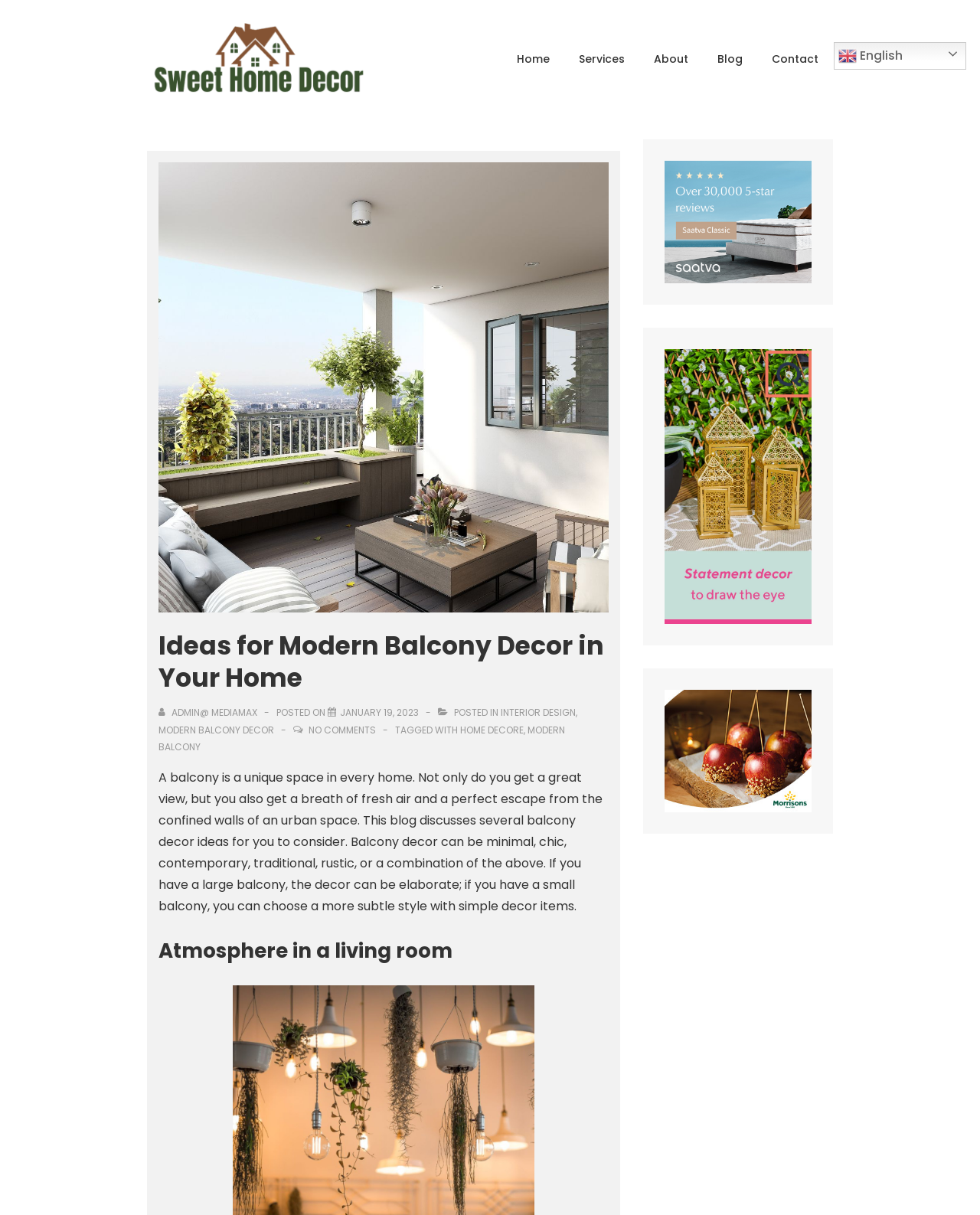Use a single word or phrase to answer the question:
What is the date of this blog post?

January 19, 2023